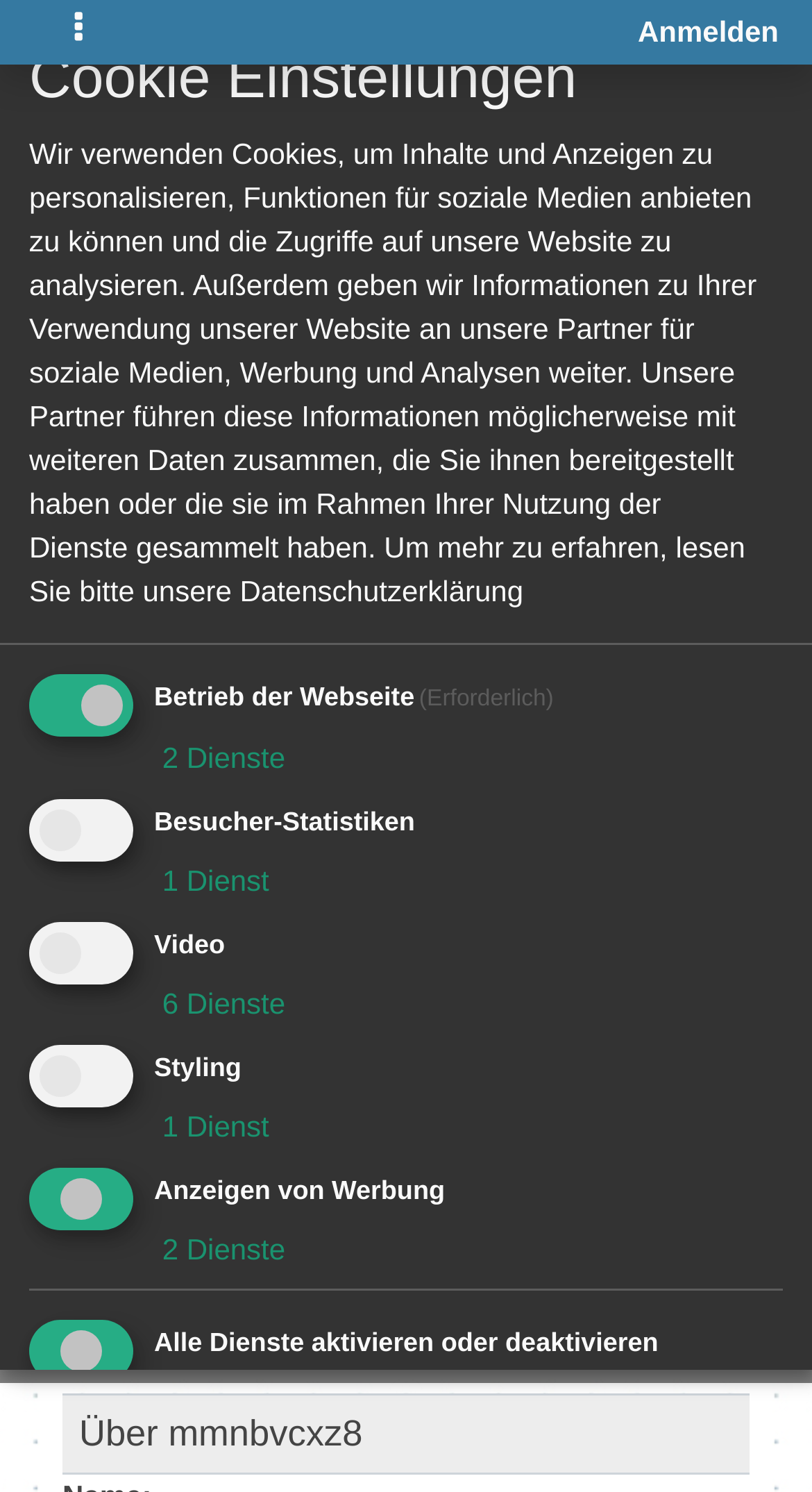Summarize the webpage in an elaborate manner.

This webpage appears to be a user profile page, with a focus on the user "mmnbvcxz8". At the top left, there is a button to toggle navigation, and to the right of it, a link to log in. Below these elements, there is a navigation breadcrumb trail with links to various sections of the website.

The main content of the page is divided into two sections. The top section displays information about the user, including their profile picture, username, and registration date. There is also a link to send a message to the user.

The bottom section of the page is dedicated to cookie settings. There is a heading that reads "Cookie Einstellungen" (Cookie Settings), followed by a paragraph of text explaining how the website uses cookies. Below this, there are several checkboxes and corresponding labels, allowing users to customize their cookie preferences. These options include essential cookies for website operation, visitor statistics, video, styling, and advertising. Each checkbox has a brief description and a link to more information. At the bottom of this section, there is a checkbox to enable or disable all services, accompanied by a brief explanation.

Throughout the page, there are several headings and static text elements, providing additional context and information to users.